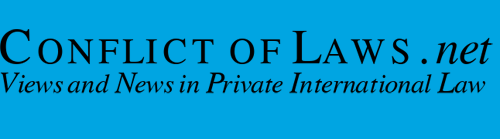Paint a vivid picture with your words by describing the image in detail.

The image features a bold and prominent header for the website "Conflict of Laws.net," which serves as a major hub for discussions and insights on topics related to private international law. The color scheme is striking, with a vibrant blue background enhancing the visibility of the text. The text is divided into two sections: the name of the website, "Conflict of Laws.net," is rendered in large, elegant typography, establishing a professional and authoritative presence. Below the main title, a subtitle reads, "Views and News in Private International Law," conveying the site’s purpose of providing updates and expert commentary in this specialized field. Overall, the design effectively captures the essence of legal discourse, inviting readers to explore its content further.